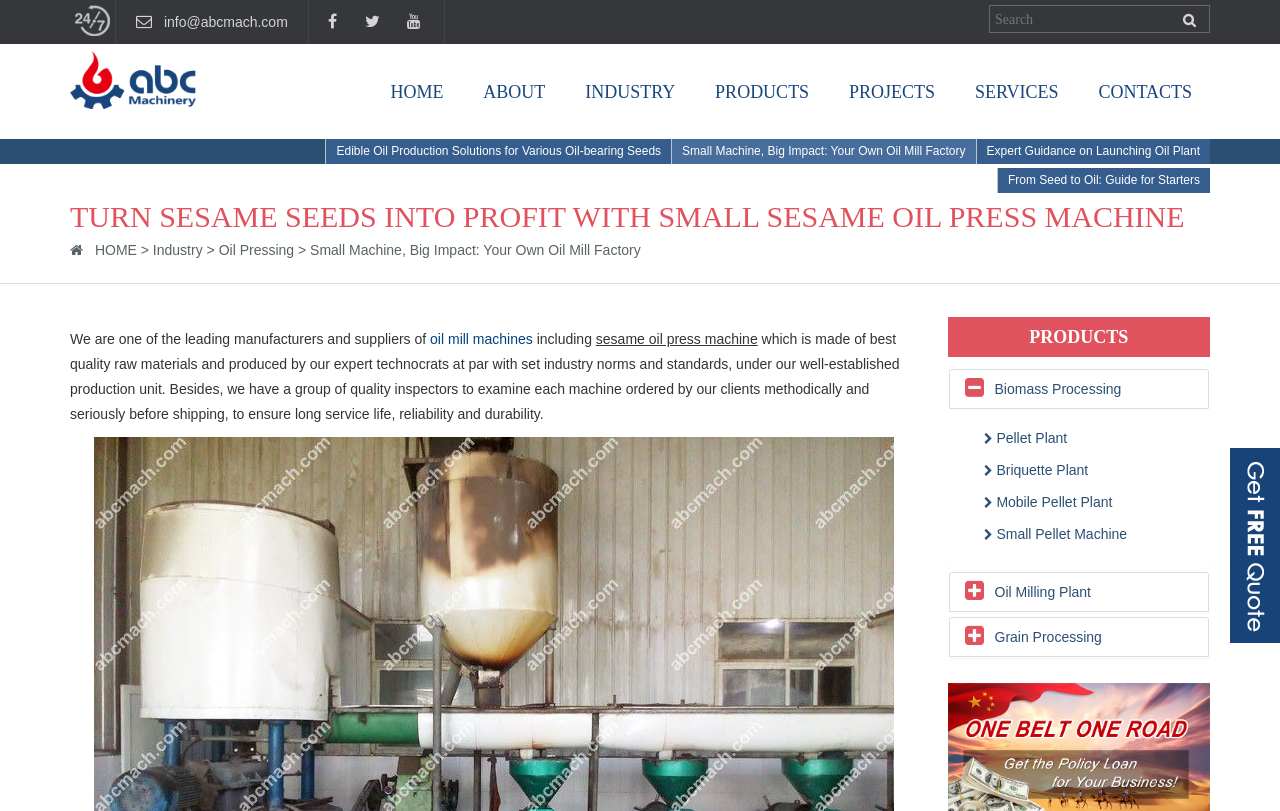Provide a single word or phrase answer to the question: 
What is the topic of the link 'Edible Oil Production Solutions for Various Oil-bearing Seeds'?

Edible oil production